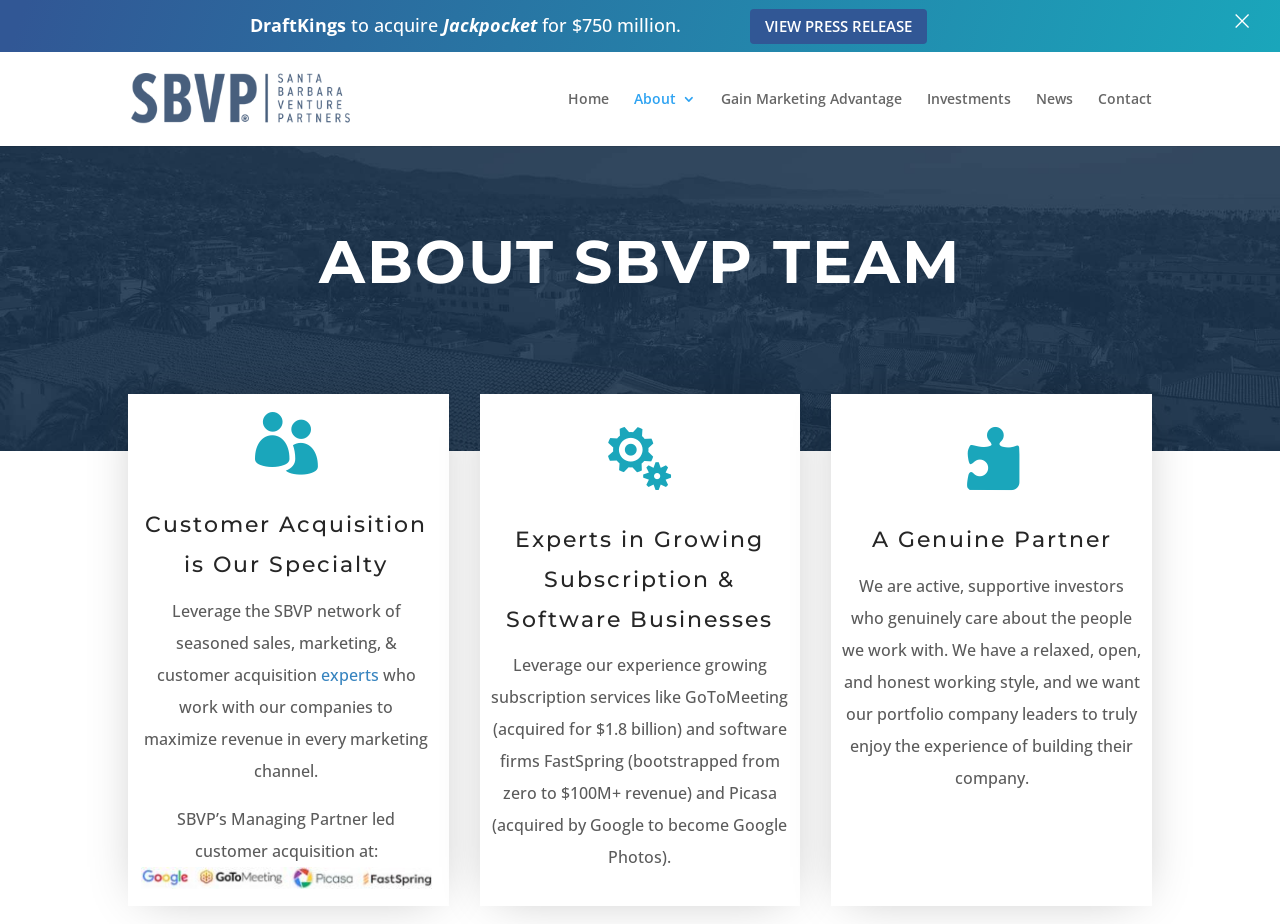What is the name of the founder of SBVP?
Your answer should be a single word or phrase derived from the screenshot.

Dan Engel